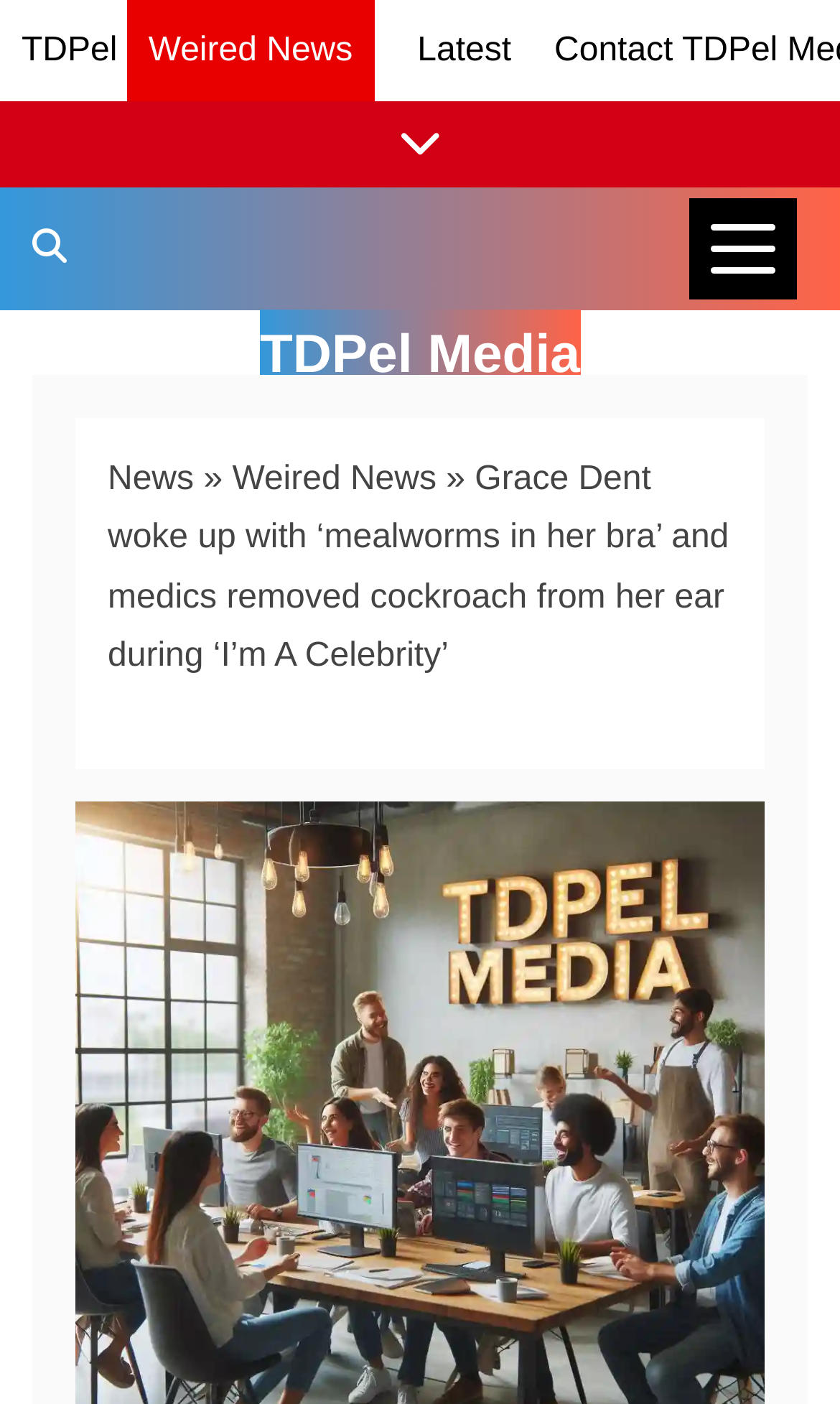What is the name of the celebrity mentioned in the article?
Provide a one-word or short-phrase answer based on the image.

Grace Dent